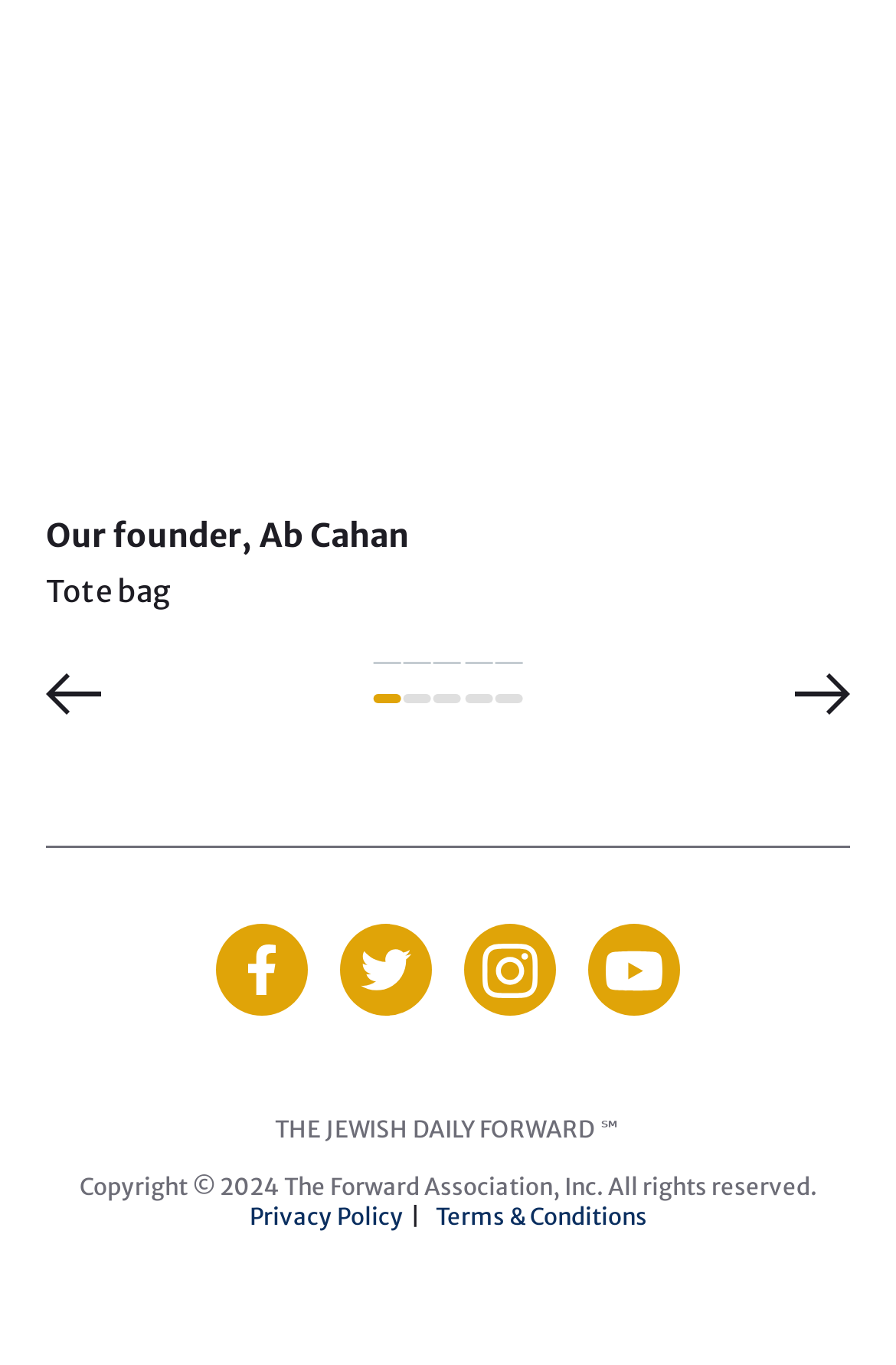Identify the bounding box coordinates for the element you need to click to achieve the following task: "Select the '2 of 5' tab". Provide the bounding box coordinates as four float numbers between 0 and 1, in the form [left, top, right, bottom].

[0.451, 0.508, 0.482, 0.515]